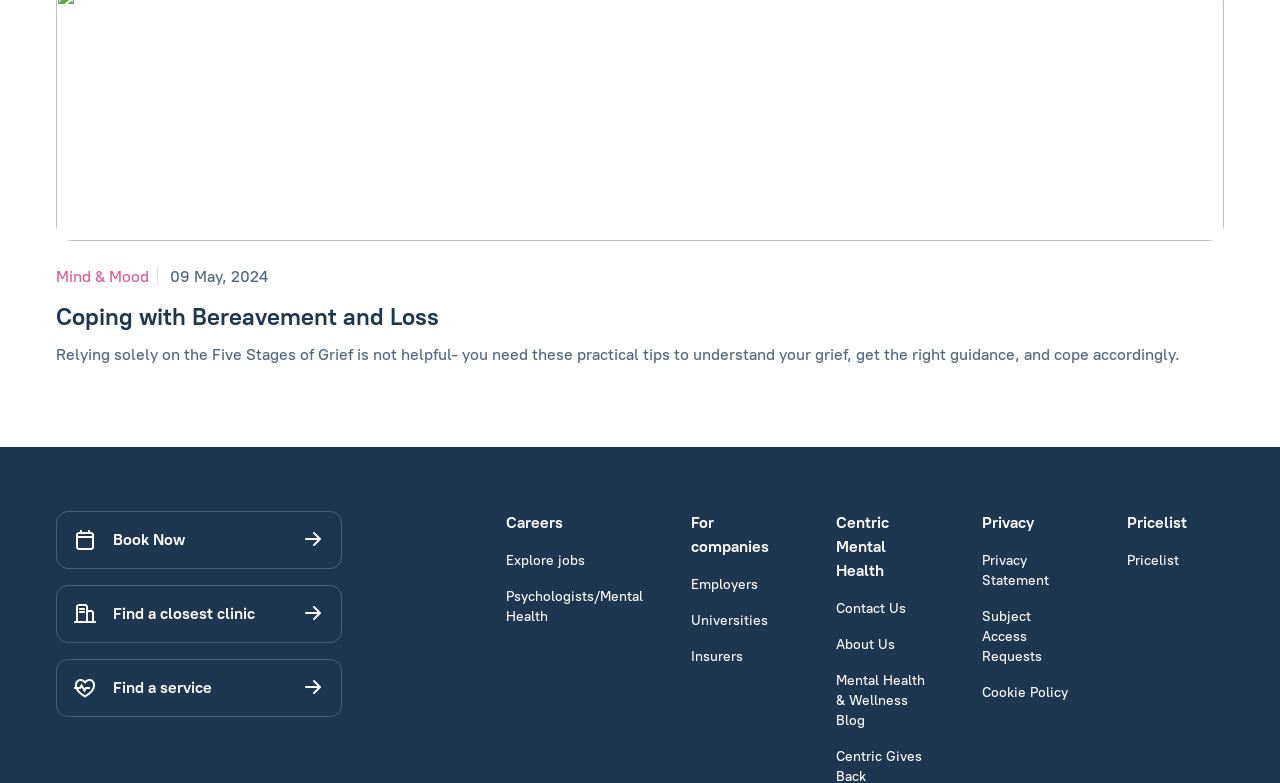Identify the bounding box coordinates for the region to click in order to carry out this instruction: "View Pricelist". Provide the coordinates using four float numbers between 0 and 1, formatted as [left, top, right, bottom].

[0.88, 0.704, 0.921, 0.729]